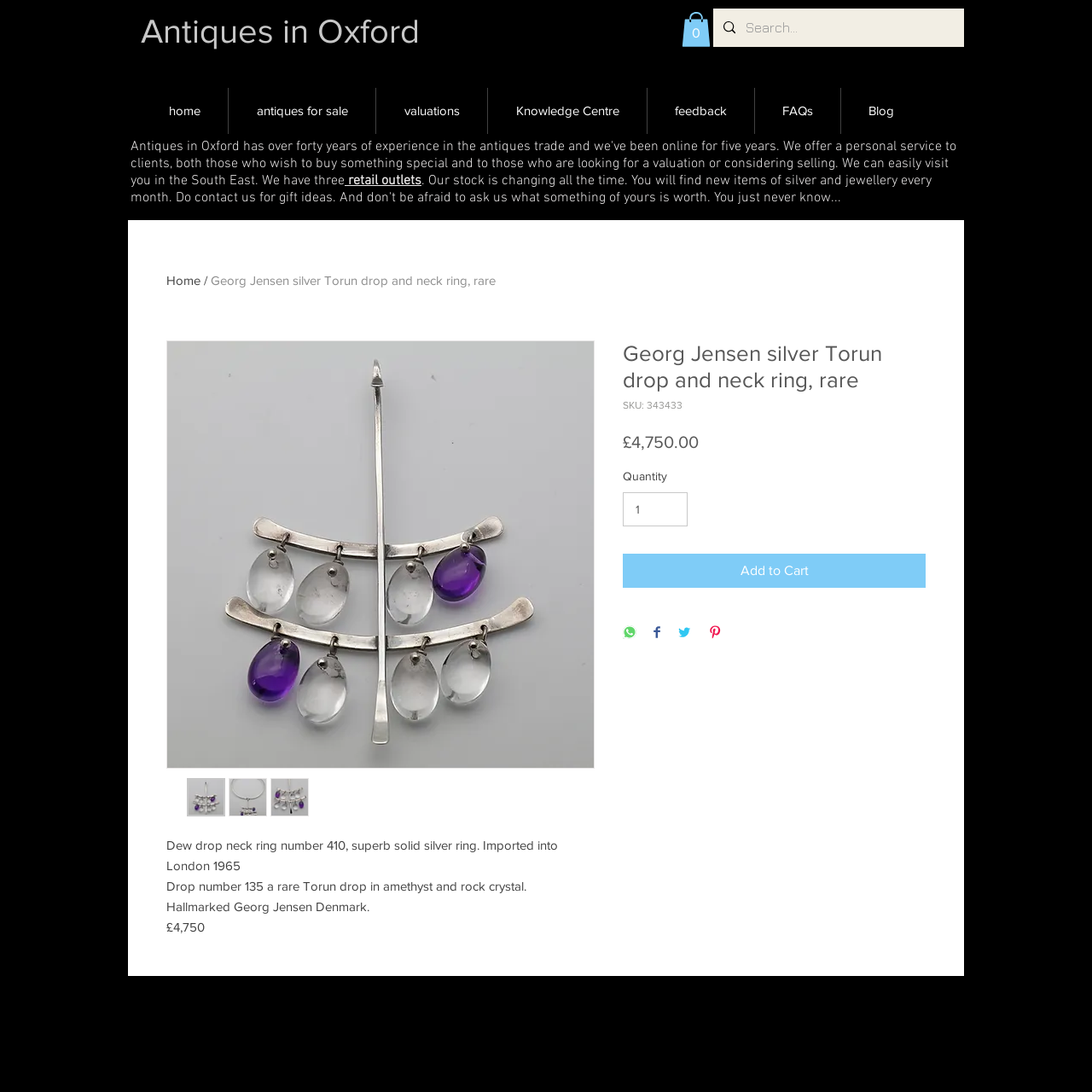Use the details in the image to answer the question thoroughly: 
What is the price of the Georg Jensen silver Torun drop and neck ring?

I found the price of the item by looking at the text description below the image of the ring, which states '£4,750'. This is also confirmed by the price listed above the 'Add to Cart' button.